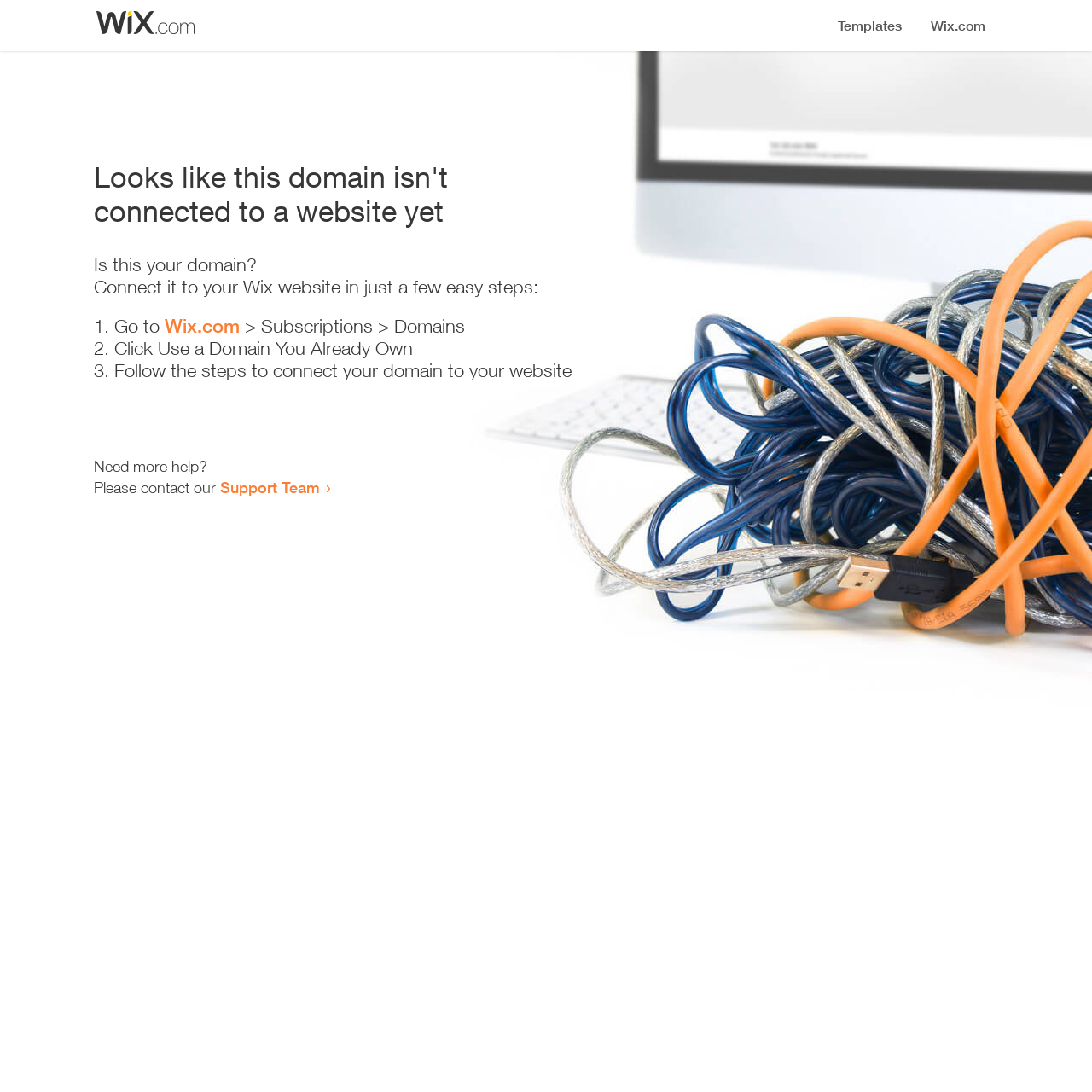Reply to the question with a single word or phrase:
How many steps are required to connect the domain?

3